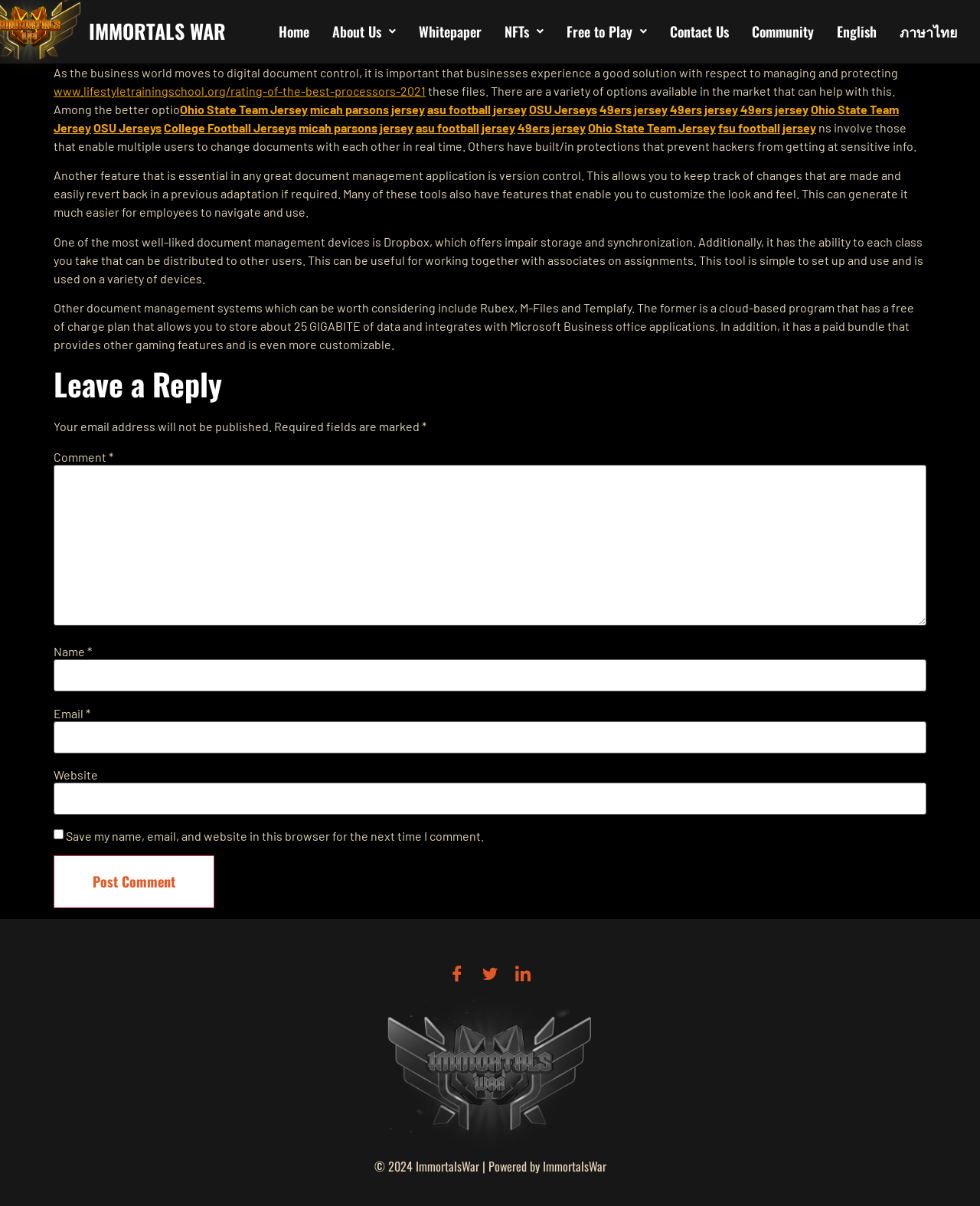What is the name of the popular document management tool mentioned?
Please provide a comprehensive answer based on the contents of the image.

The webpage mentions Dropbox as one of the popular document management tools that offers cloud storage and synchronization, and also has a free plan that allows users to store up to 25 GB of data.